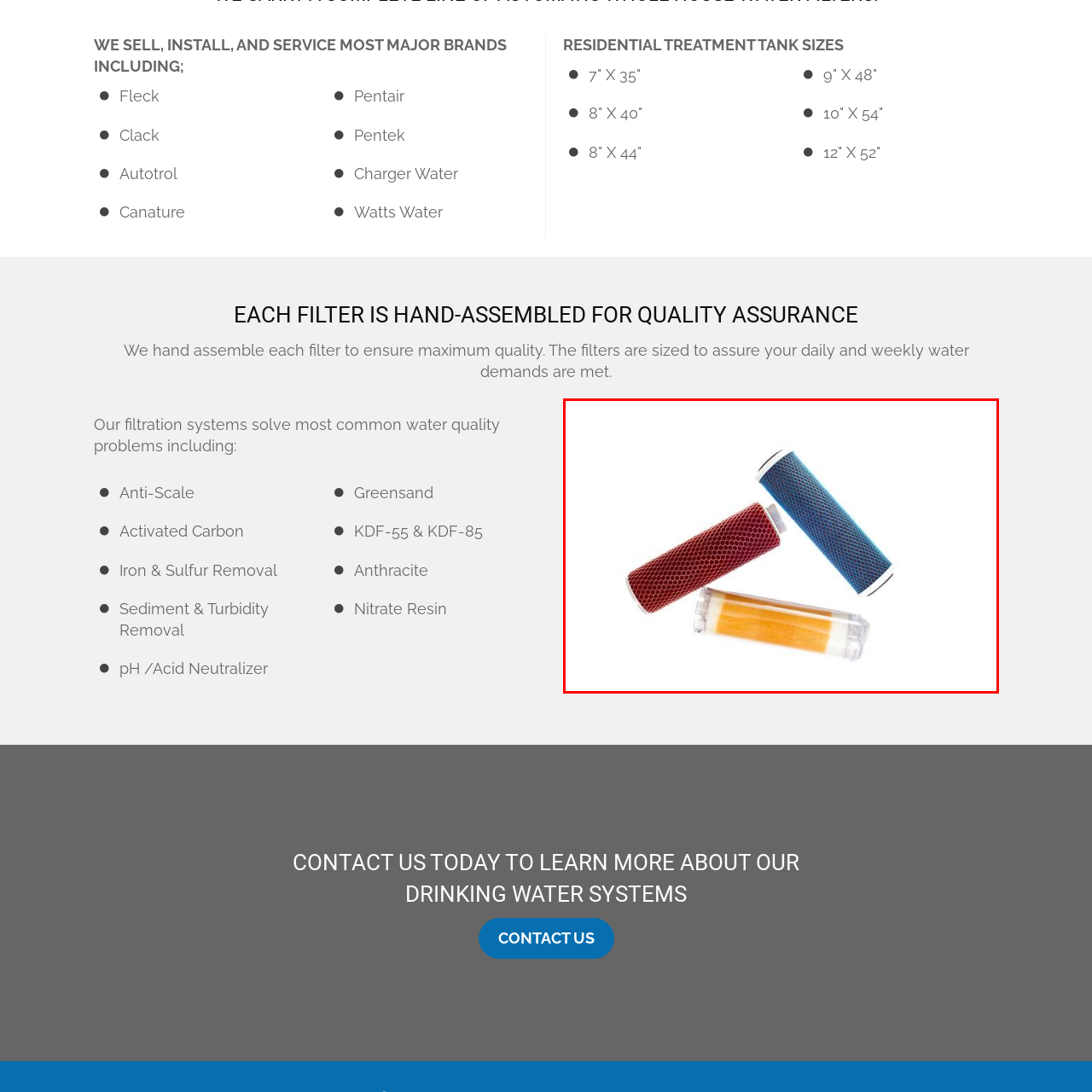Create a detailed narrative describing the image bounded by the red box.

The image features three distinct water filtration cartridges, each designed for specific purification functions. The first cartridge, prominently displayed in red, features a textured surface that may indicate its role in trapping sediments or other particles. The second, in a vibrant blue, showcases a smooth, possibly activated carbon filter that aids in removing impurities and improving taste. The last cartridge is transparent with a yellow central element, which may suggest it uses a specialized media for targeted filtration. This arrangement highlights the variety of technologies employed in modern water filtration systems, emphasizing their role in providing clean and safe drinking water.